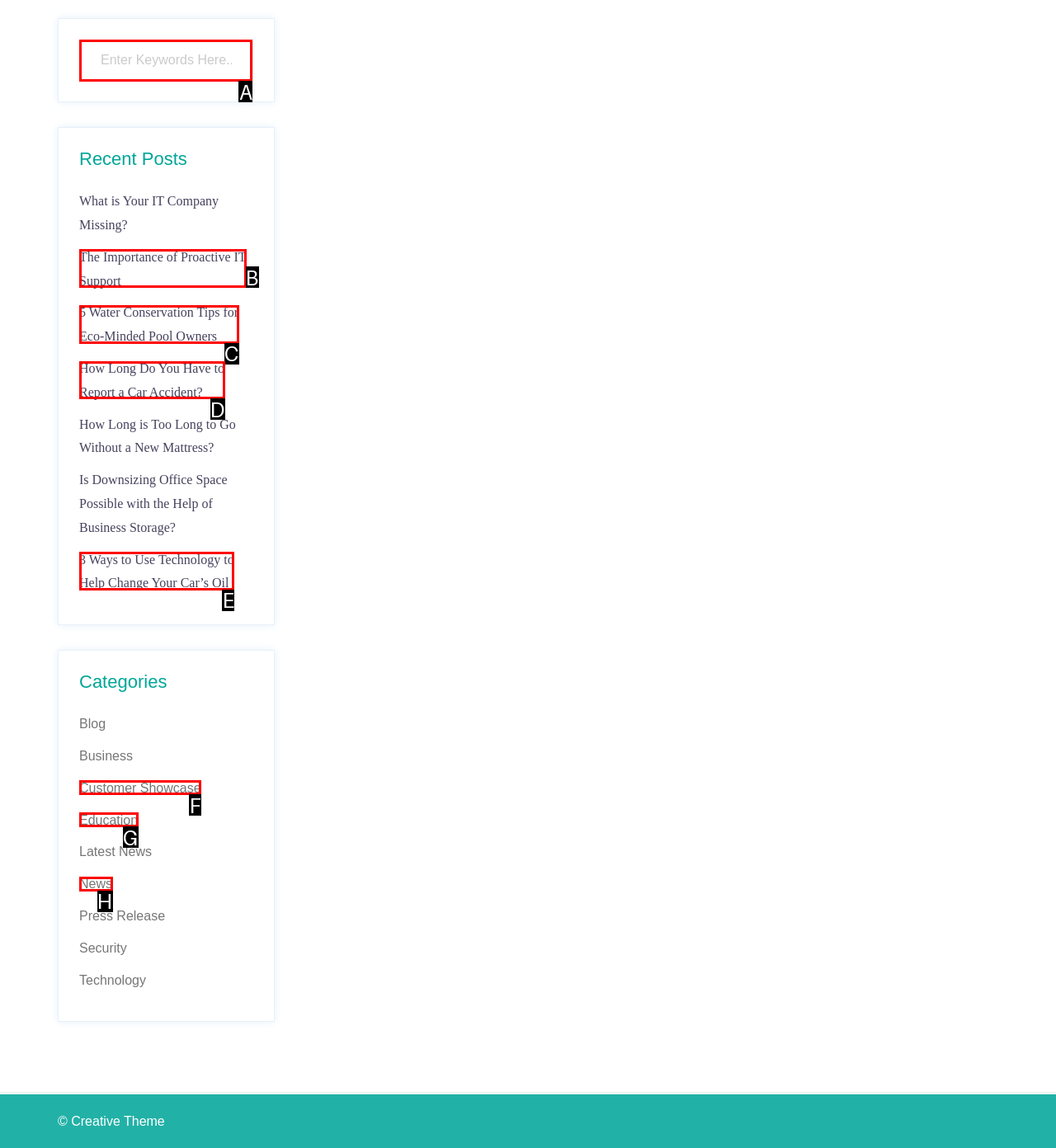Look at the highlighted elements in the screenshot and tell me which letter corresponds to the task: search for keywords.

A